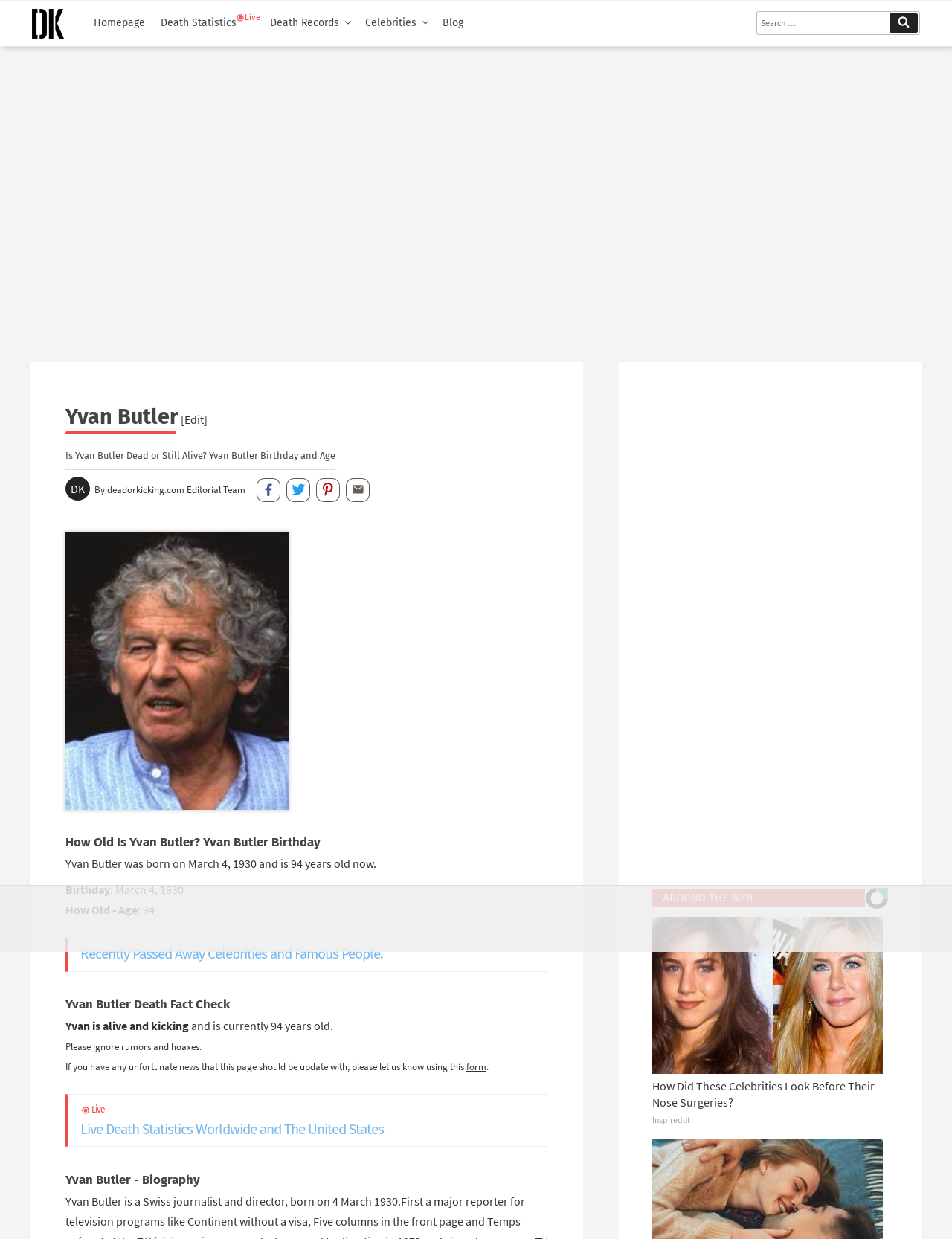Provide a one-word or one-phrase answer to the question:
What is the purpose of the 'form' link?

To update the webpage with unfortunate news